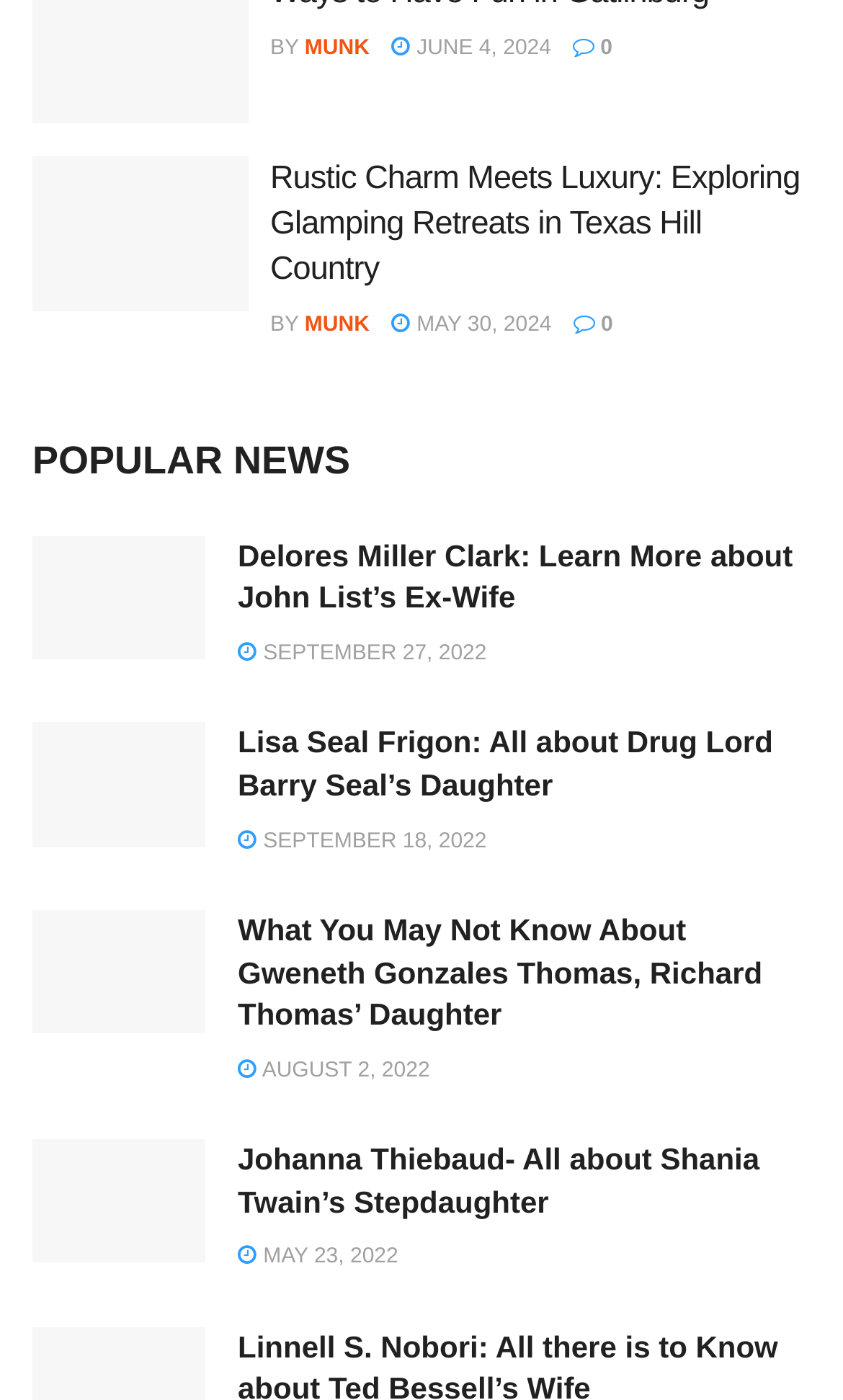What is the date of the article 'Delores Miller Clark: Learn More about John List’s Ex-Wife'?
Please answer the question with a single word or phrase, referencing the image.

SEPTEMBER 27, 2022